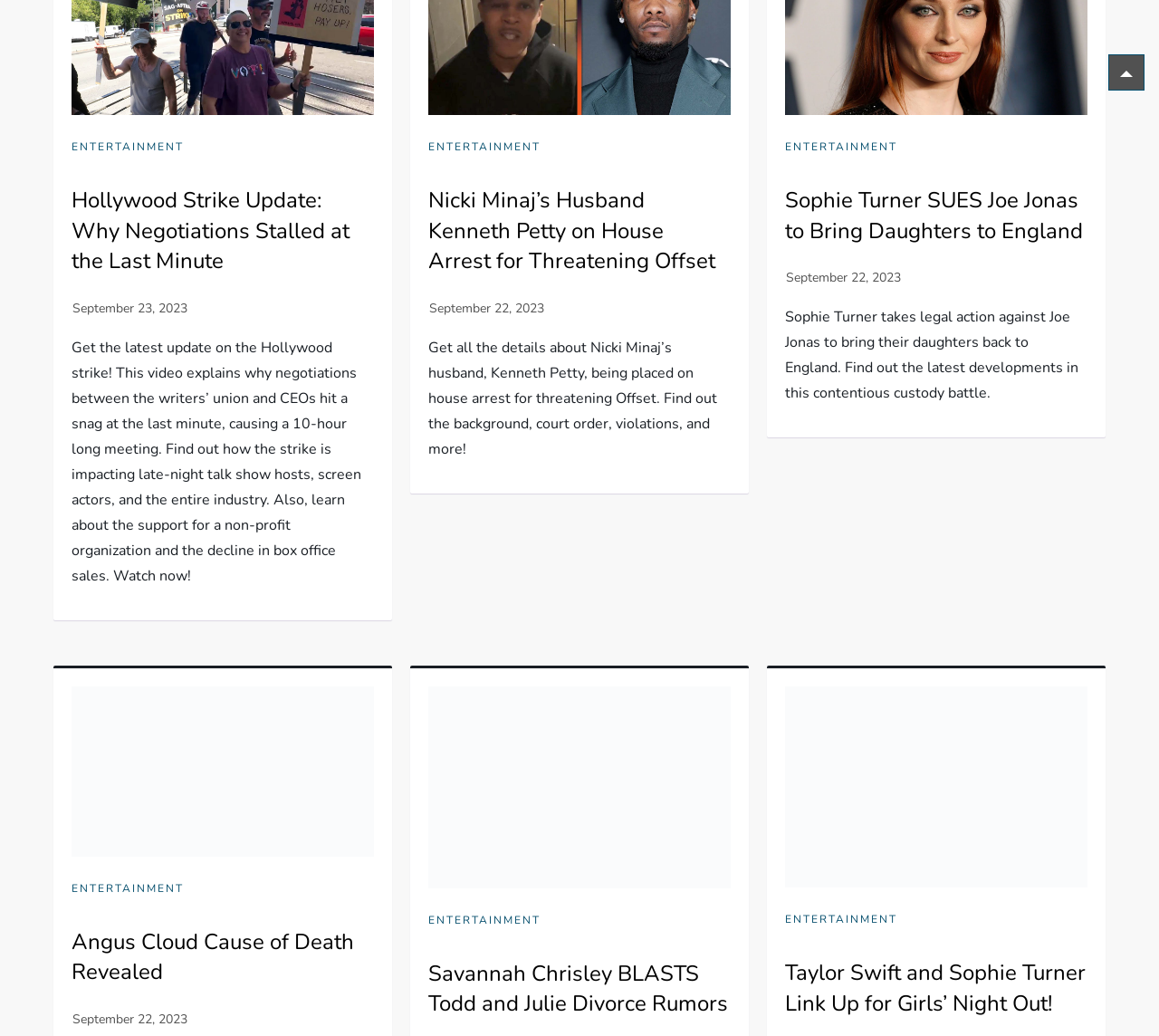Please identify the bounding box coordinates of the element I should click to complete this instruction: 'Read about Hollywood Strike Update'. The coordinates should be given as four float numbers between 0 and 1, like this: [left, top, right, bottom].

[0.062, 0.179, 0.323, 0.267]